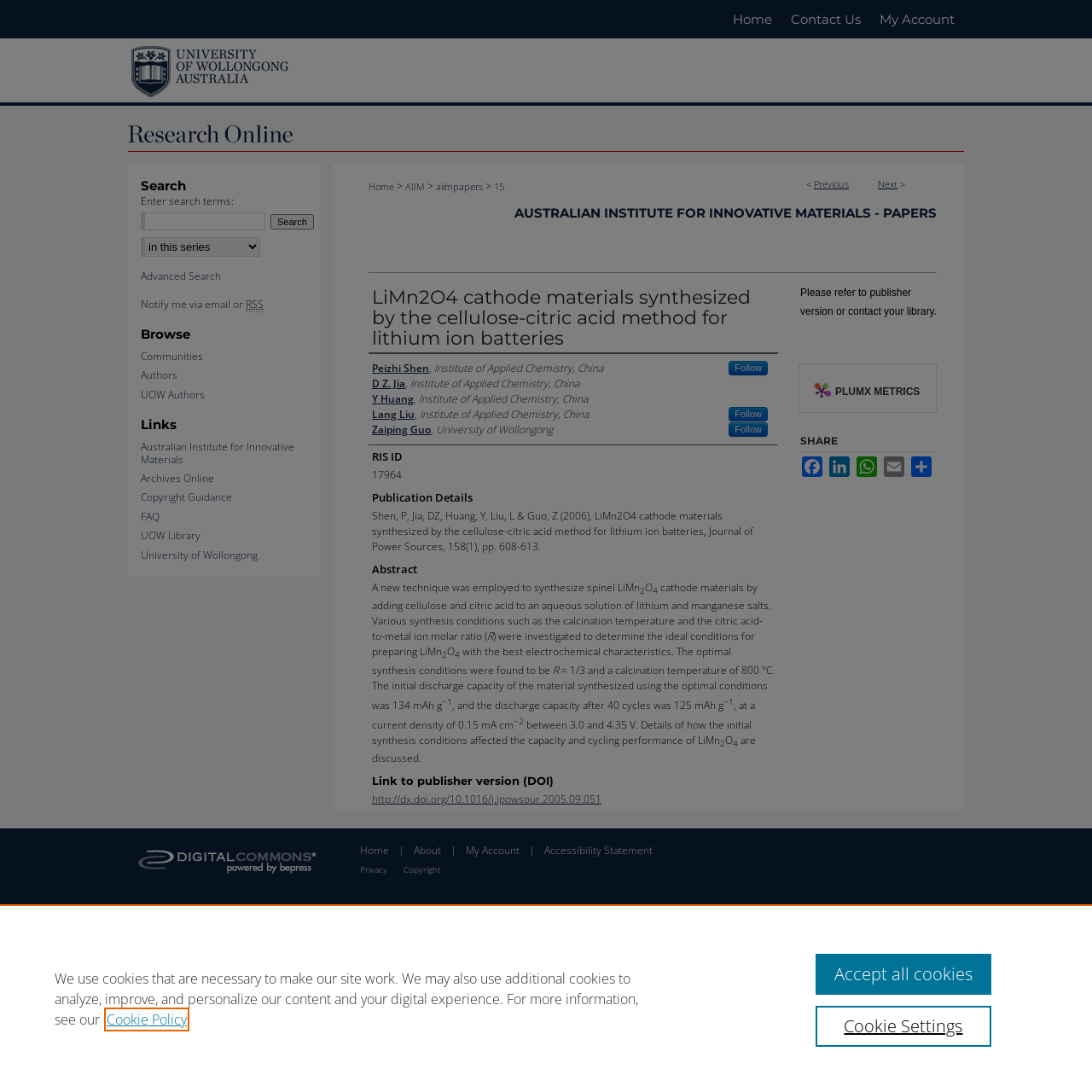Identify and provide the text of the main header on the webpage.

LiMn2O4 cathode materials synthesized by the cellulose-citric acid method for lithium ion batteries